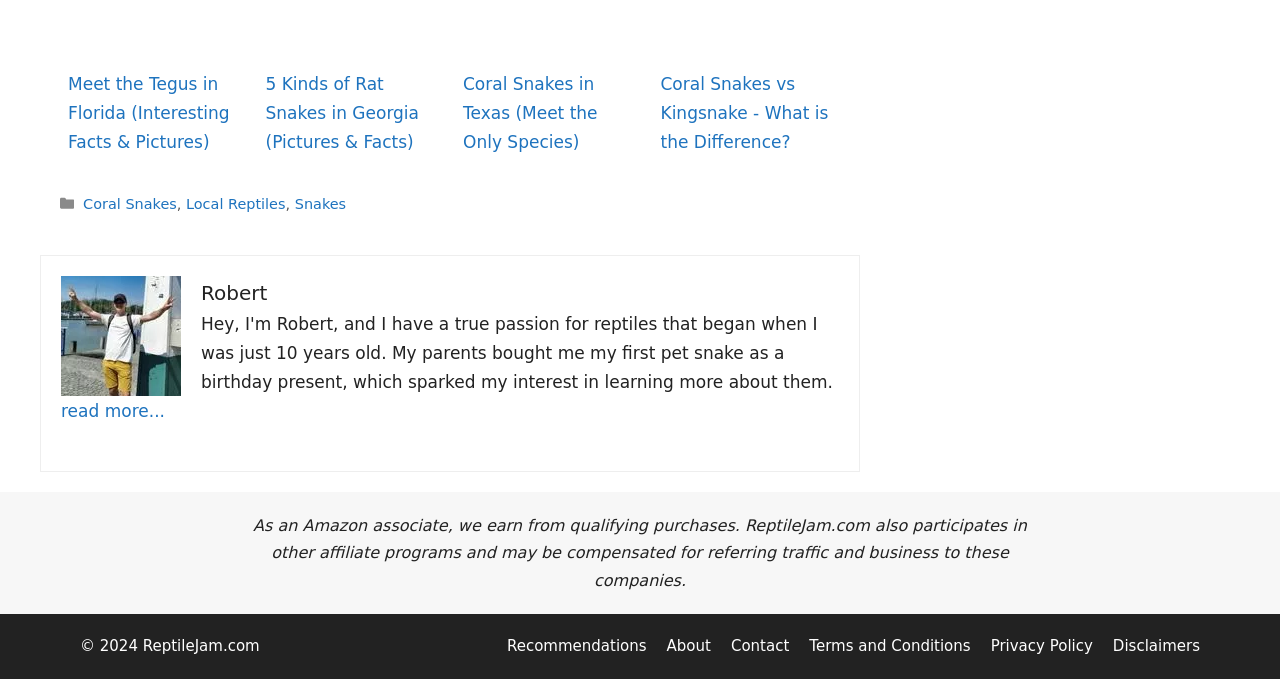Identify the bounding box of the HTML element described as: "Terms and Conditions".

[0.632, 0.938, 0.758, 0.964]